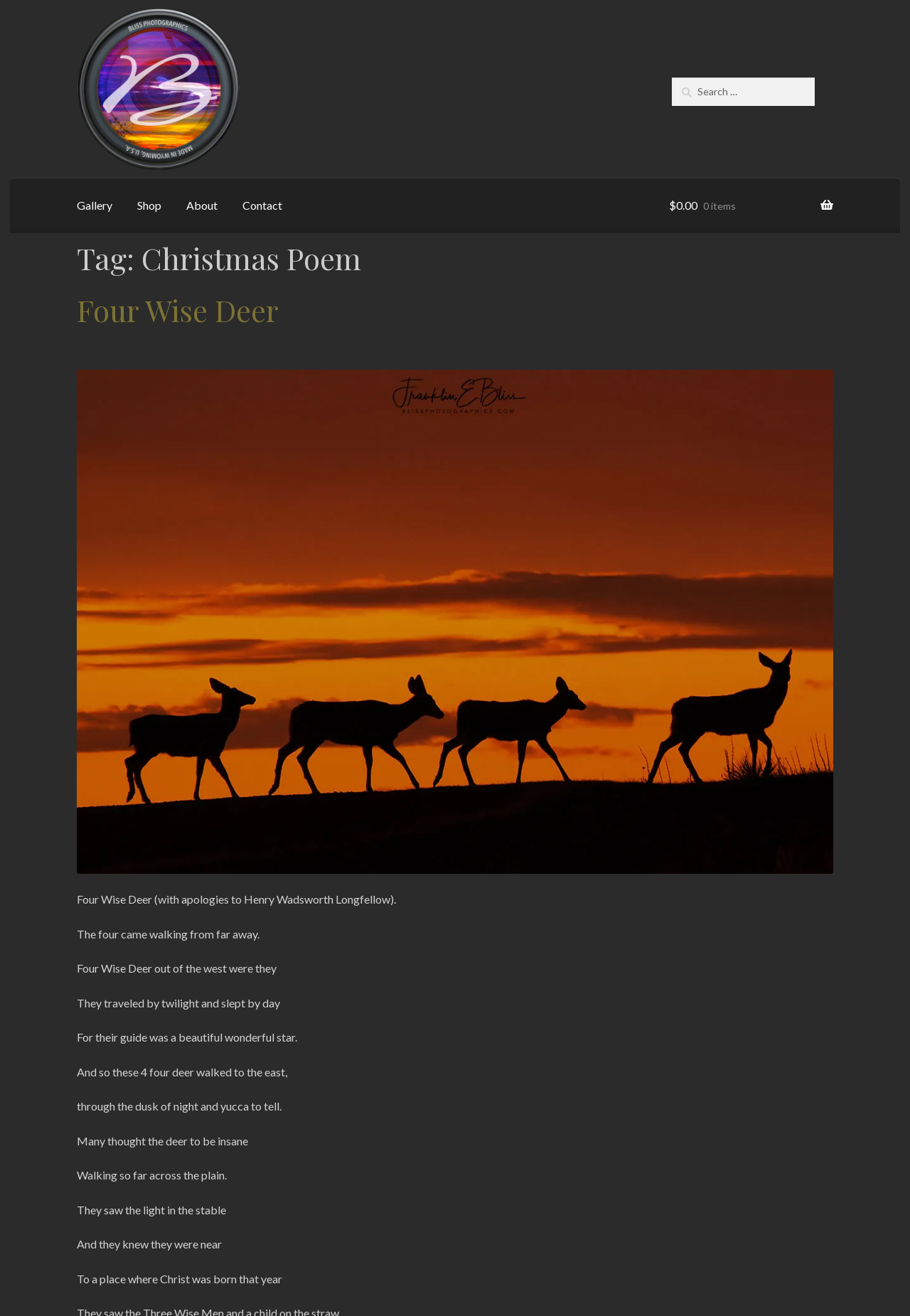Identify the bounding box coordinates of the clickable region required to complete the instruction: "Search for Christmas poems". The coordinates should be given as four float numbers within the range of 0 and 1, i.e., [left, top, right, bottom].

[0.738, 0.059, 0.895, 0.08]